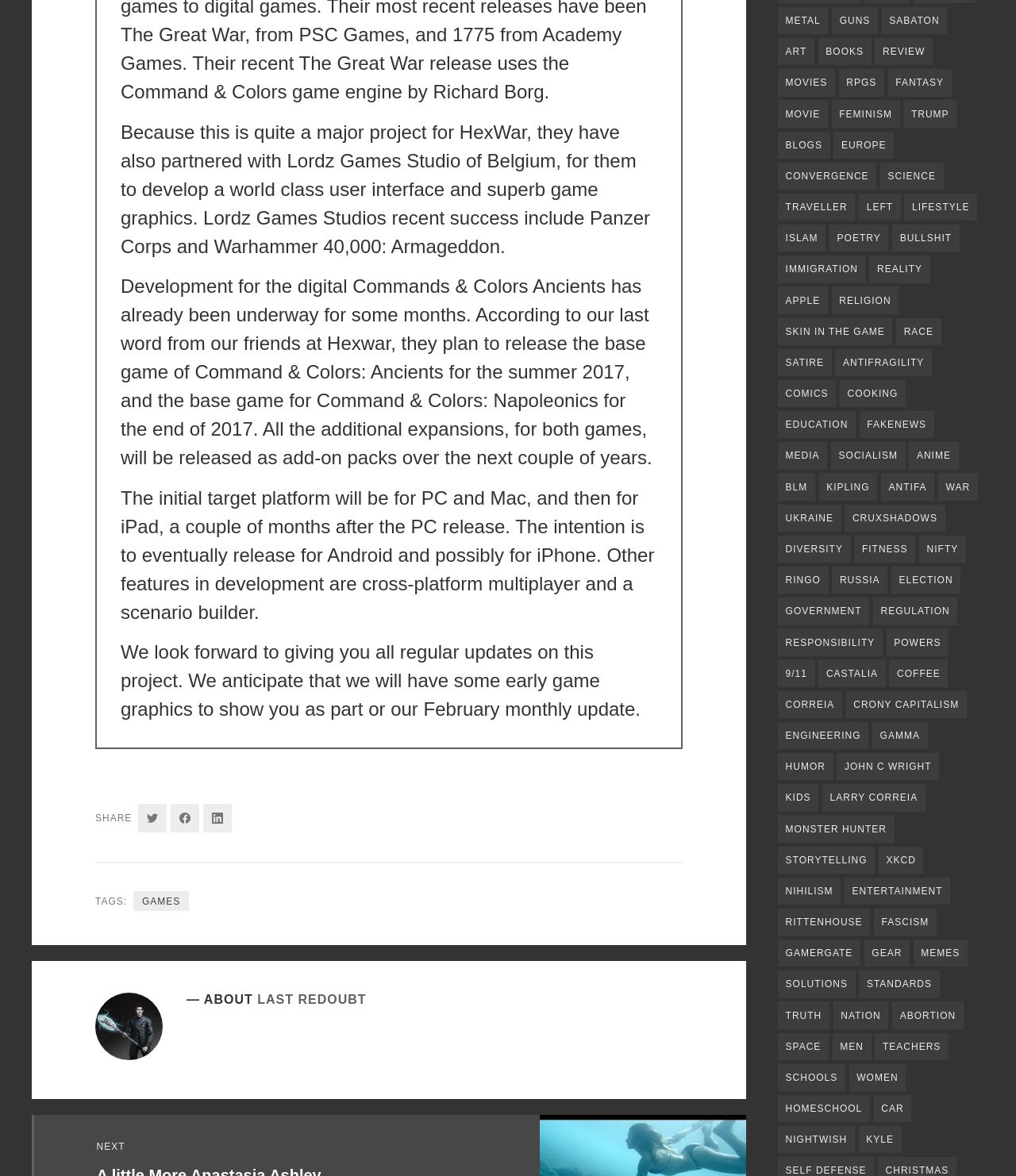Locate the bounding box for the described UI element: "Share on LinkedIn". Ensure the coordinates are four float numbers between 0 and 1, formatted as [left, top, right, bottom].

[0.2, 0.684, 0.228, 0.708]